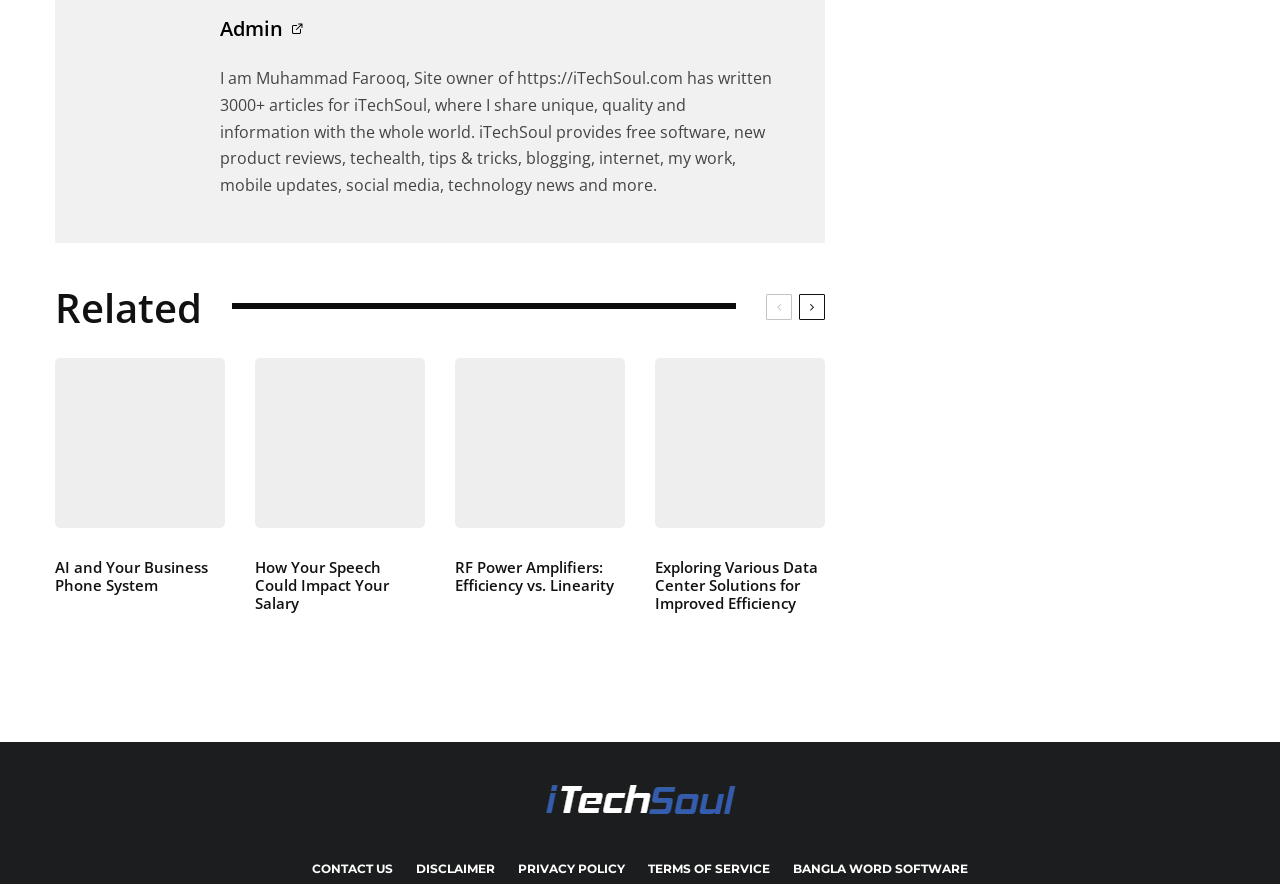Determine the bounding box coordinates of the region I should click to achieve the following instruction: "Read the article about AI and Your Business Phone System". Ensure the bounding box coordinates are four float numbers between 0 and 1, i.e., [left, top, right, bottom].

[0.043, 0.598, 0.176, 0.672]